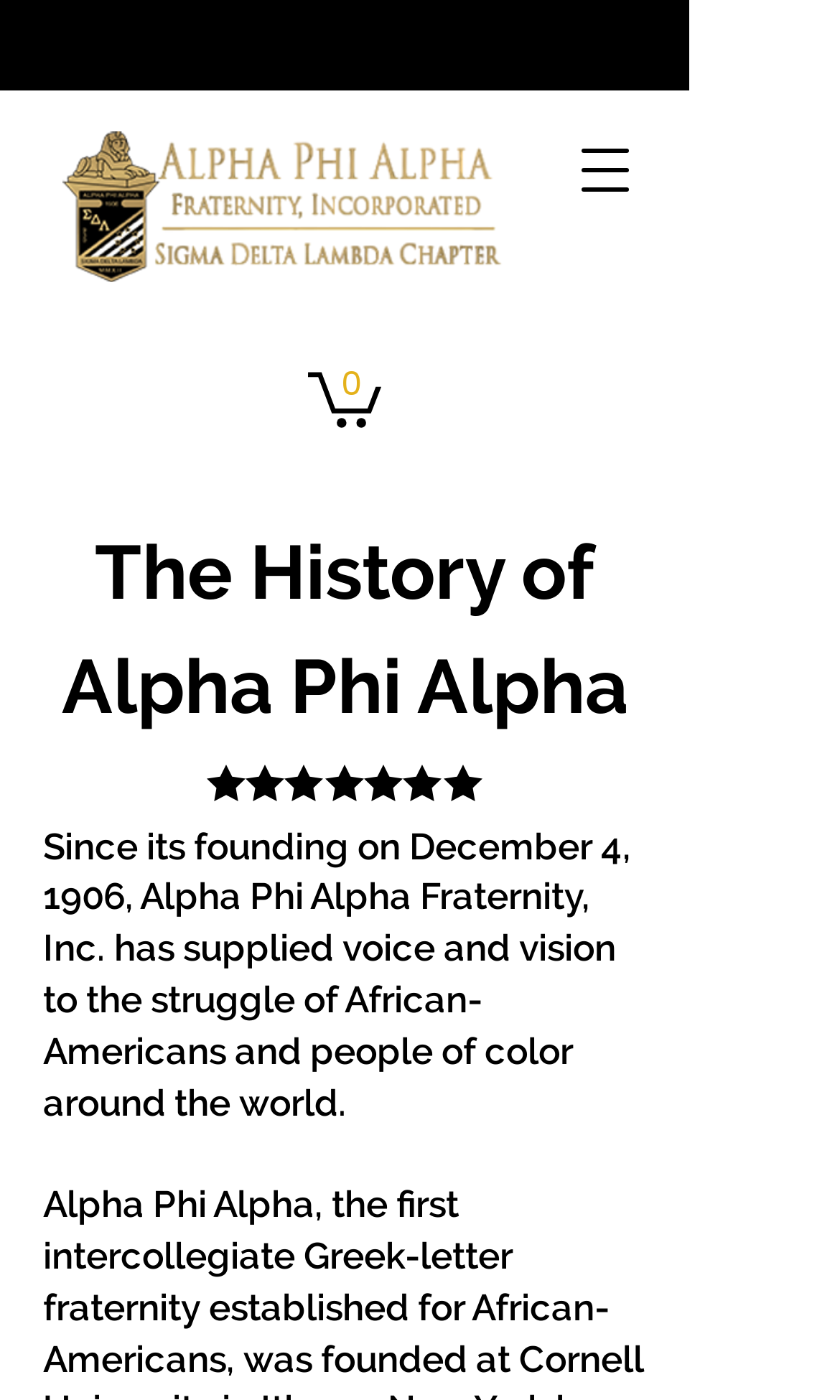What is the purpose of the button?
Carefully examine the image and provide a detailed answer to the question.

I identified a button element with the text 'Open navigation menu', which suggests that the button is used to open a navigation menu, likely providing access to other pages or sections of the website.